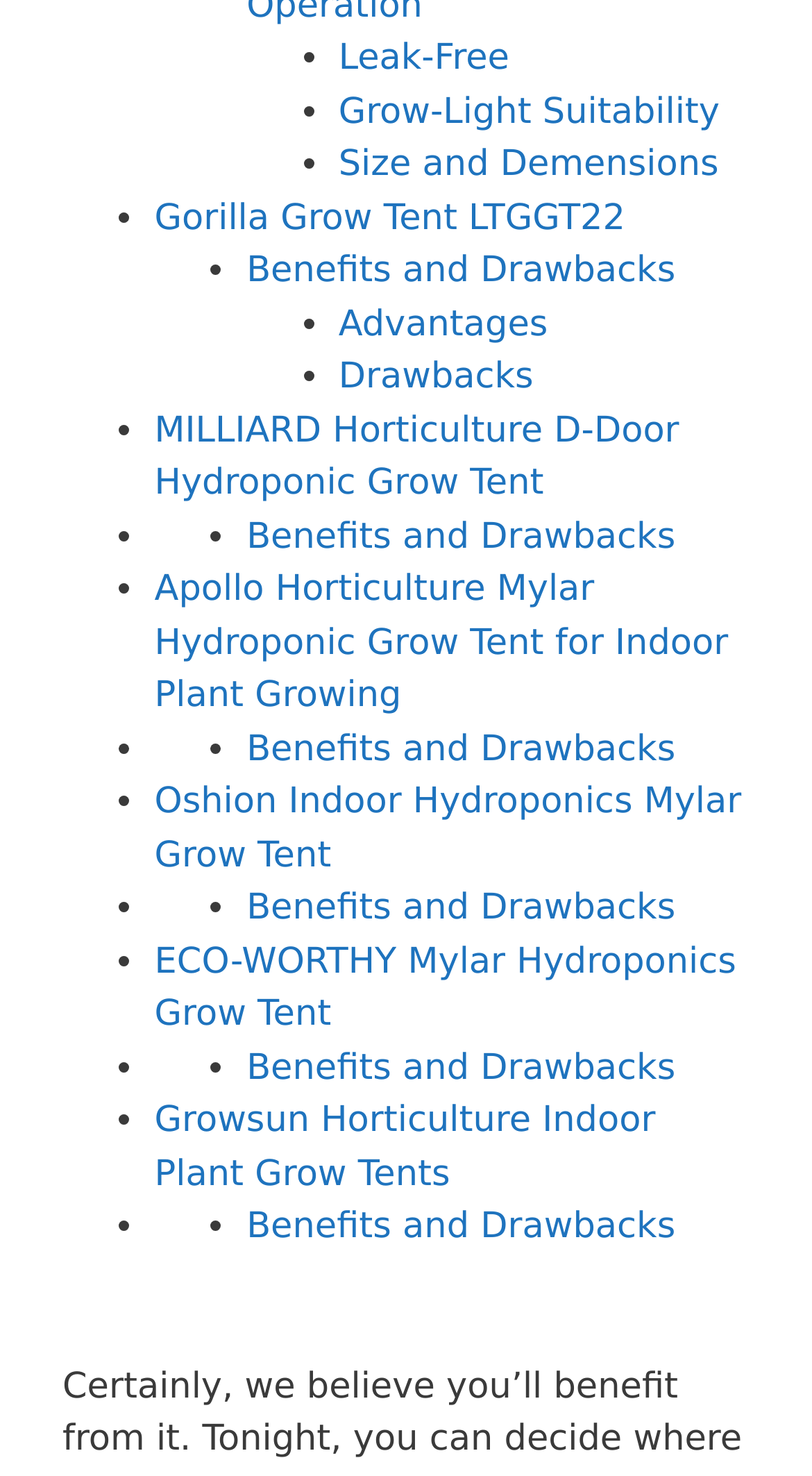Kindly determine the bounding box coordinates of the area that needs to be clicked to fulfill this instruction: "Read 'Benefits and Drawbacks'".

[0.304, 0.169, 0.832, 0.198]